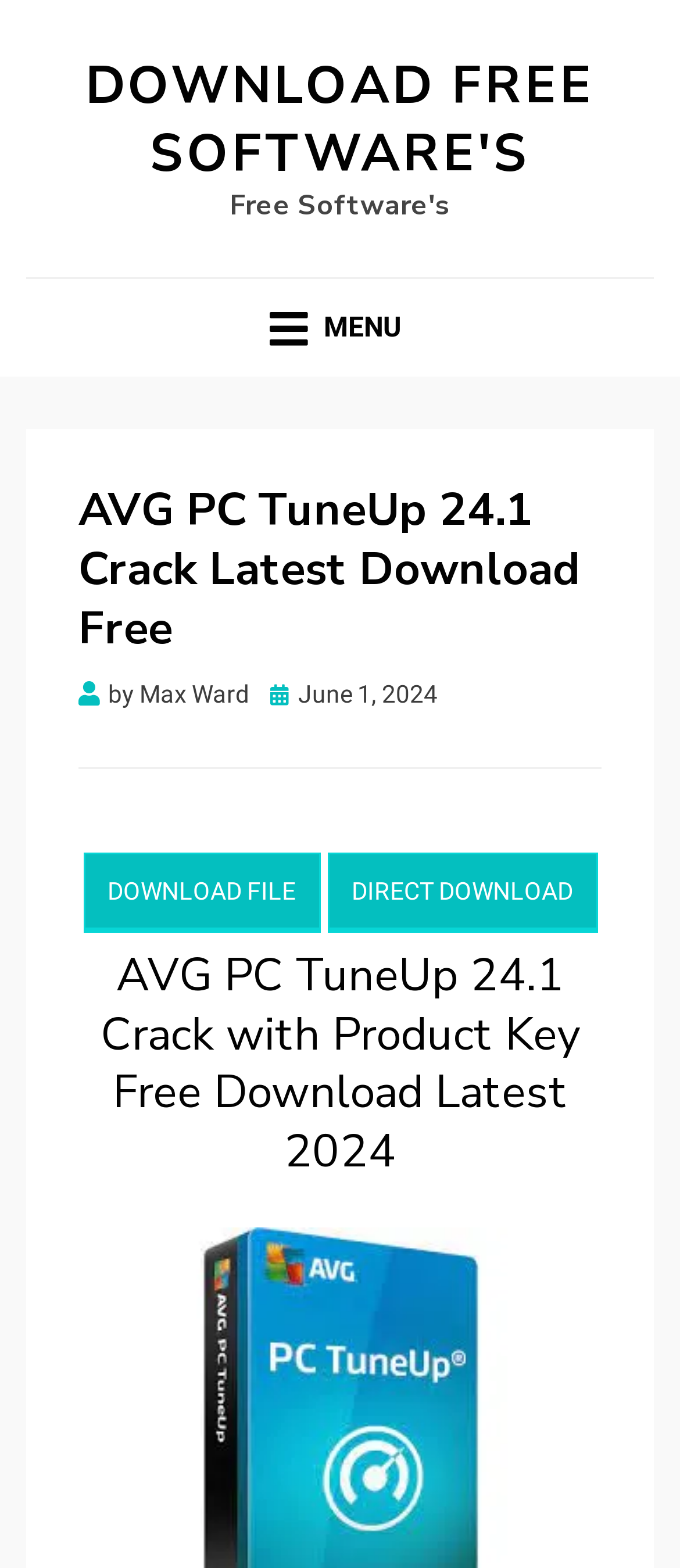Identify the bounding box of the HTML element described as: "Download File Direct Download".

[0.122, 0.557, 0.878, 0.578]